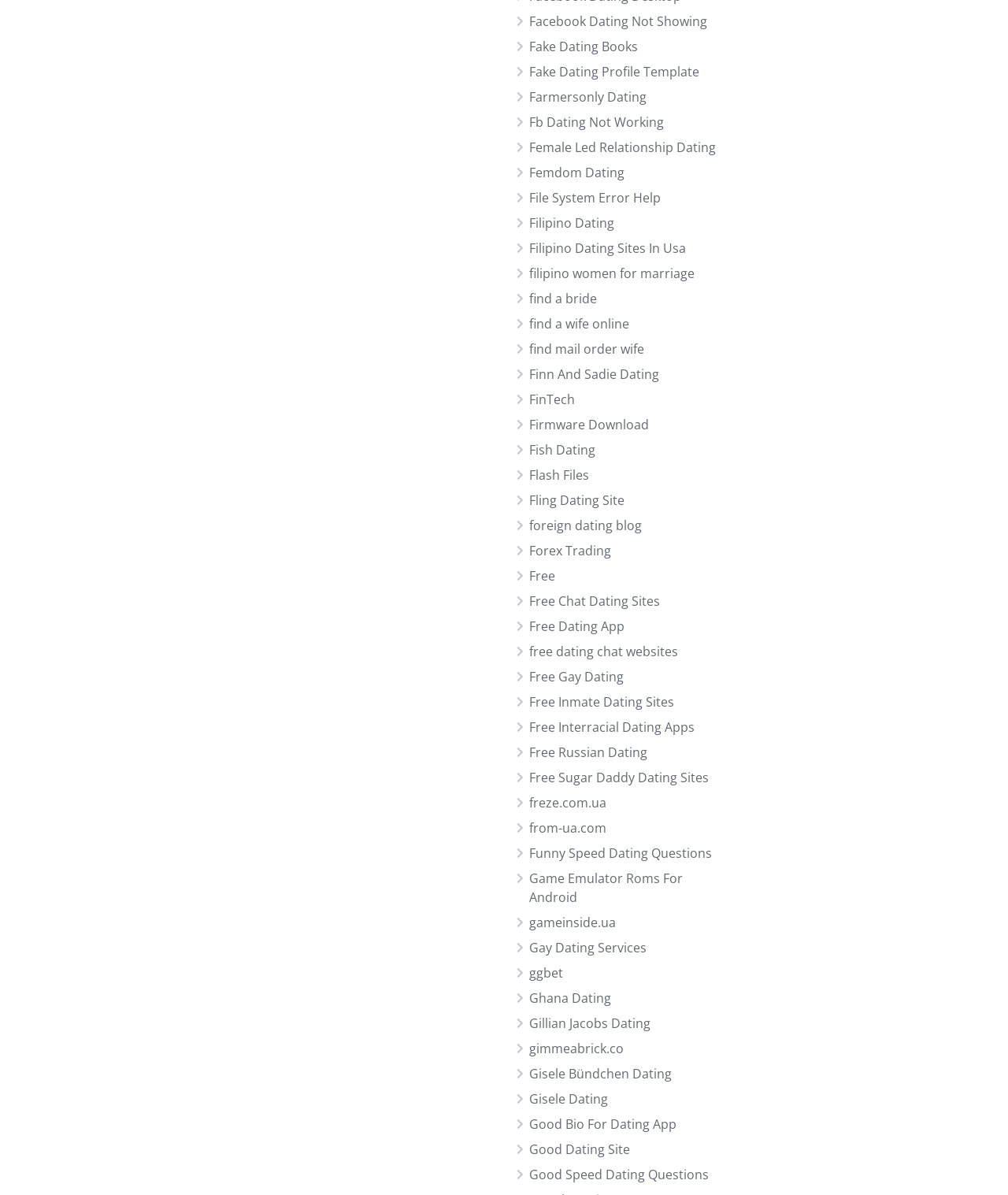Determine the bounding box coordinates for the UI element matching this description: "Farmersonly Dating".

[0.525, 0.074, 0.641, 0.088]